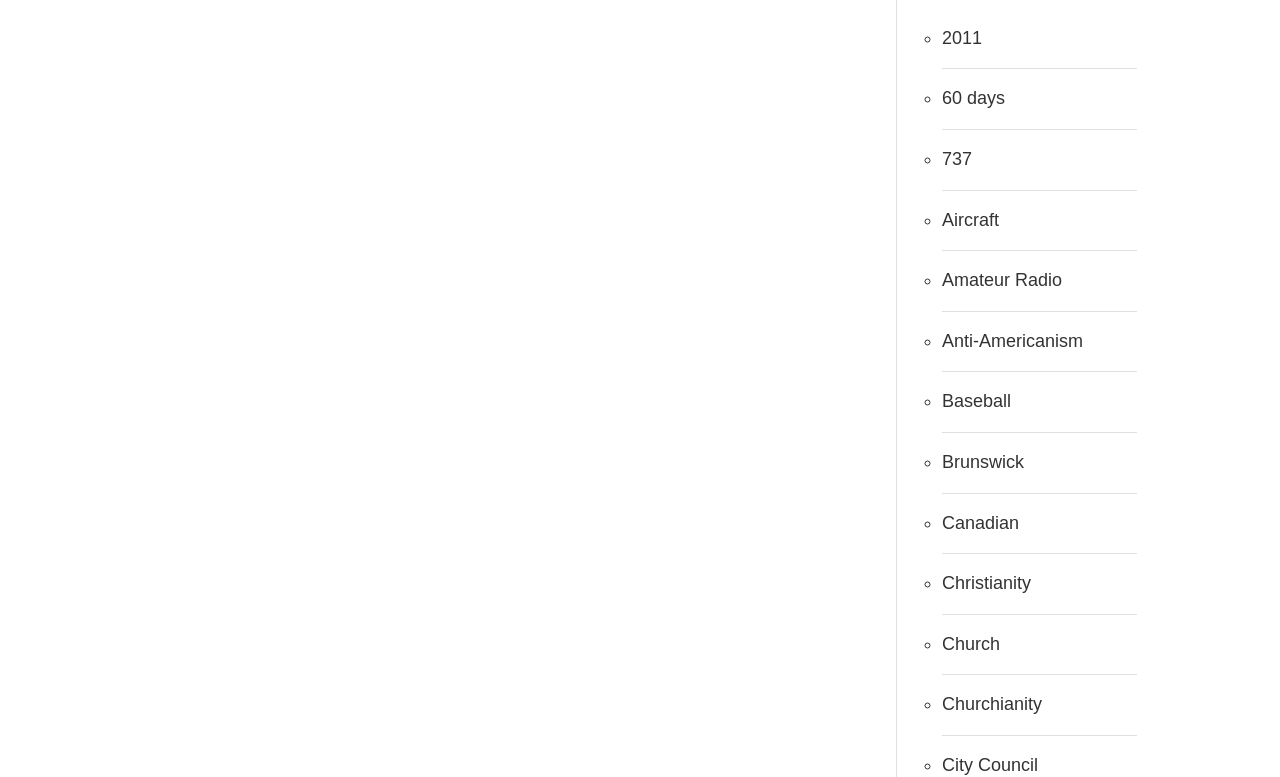Pinpoint the bounding box coordinates of the area that should be clicked to complete the following instruction: "click 2011". The coordinates must be given as four float numbers between 0 and 1, i.e., [left, top, right, bottom].

[0.736, 0.036, 0.767, 0.061]